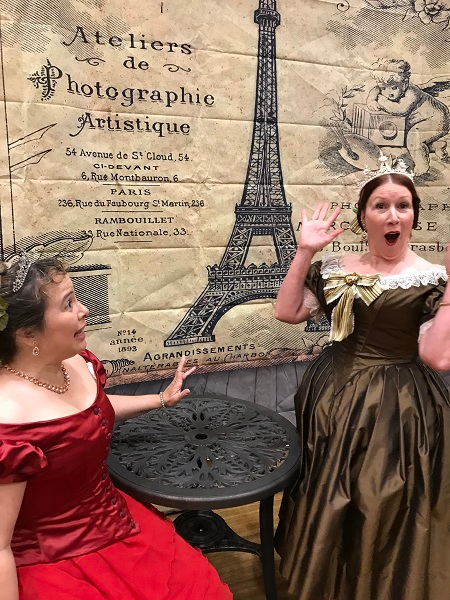Thoroughly describe the content and context of the image.

In this vibrant image, two women are celebrating in front of an artistic backdrop reminiscent of 19th-century Paris, featuring the iconic Eiffel Tower. The woman on the left is wearing a stunning red gown adorned with elegant details, paired with a decorative headpiece that showcases the fashion of the era. Her expression conveys joy as she gestures toward her companion. The woman on the right, dressed in a striking brown dress with a charming off-the-shoulder neckline, appears surprised and delighted, raising her hand in an animated pose. Both women are participating in a social gathering at Costume College 2018, where attendees don historically inspired attire. The detailed backdrop adds to the atmosphere, hinting at a vintage photography studio with its decorative elements. This scene captures a moment of excitement and camaraderie amidst a celebration of historical fashion.